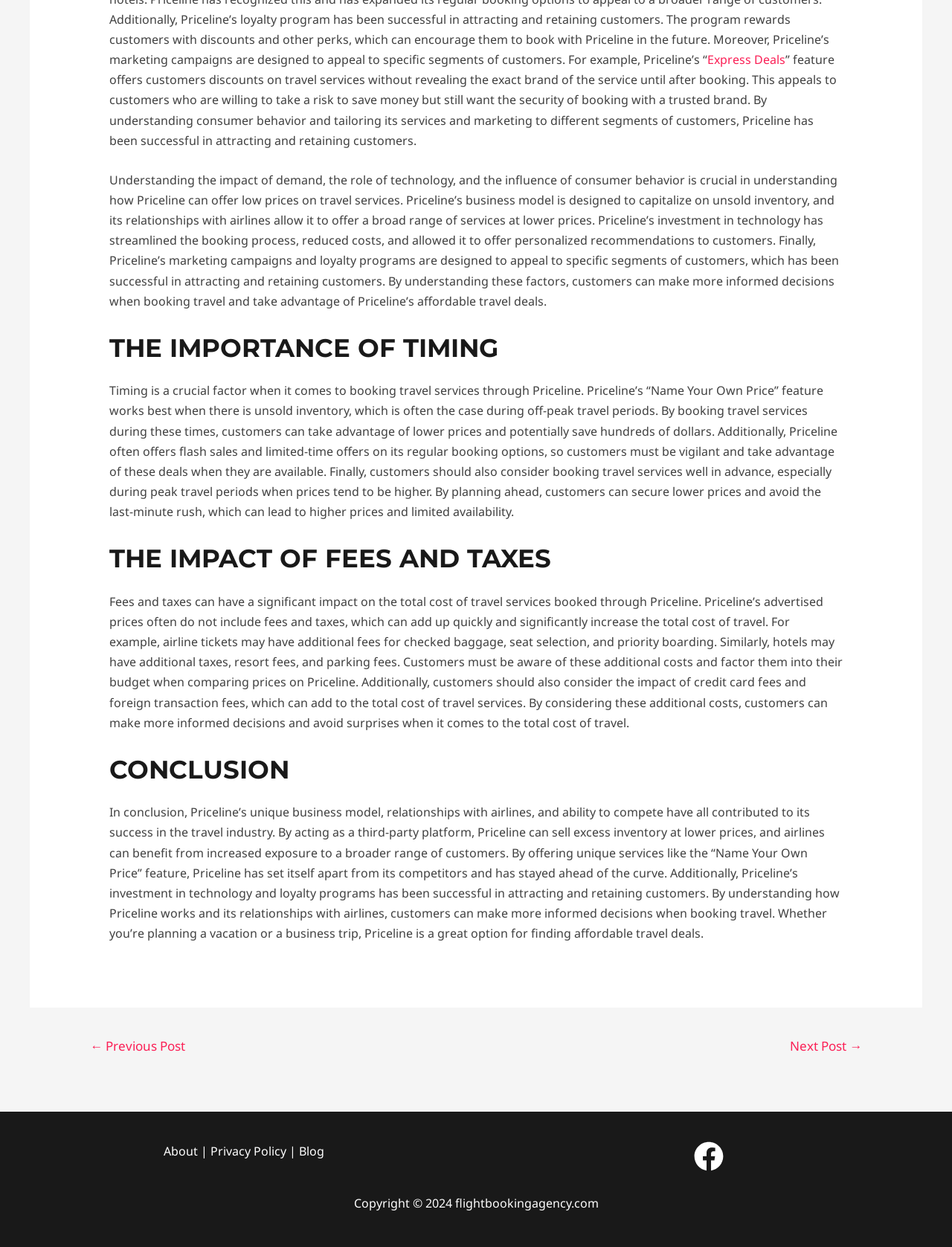Determine the bounding box for the UI element described here: "Blog".

[0.314, 0.916, 0.34, 0.929]